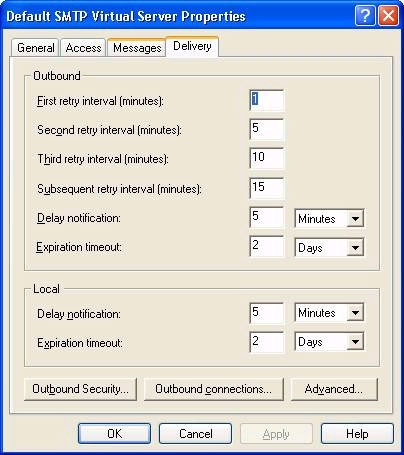What is the delay notification time for local notifications?
Answer the question with detailed information derived from the image.

In the 'Local' section of the 'Default SMTP Virtual Server Properties' dialog box, the 'Delay notification' parameter is set to 5 minutes, indicating the time interval for sending notifications about delivery issues for local notifications.